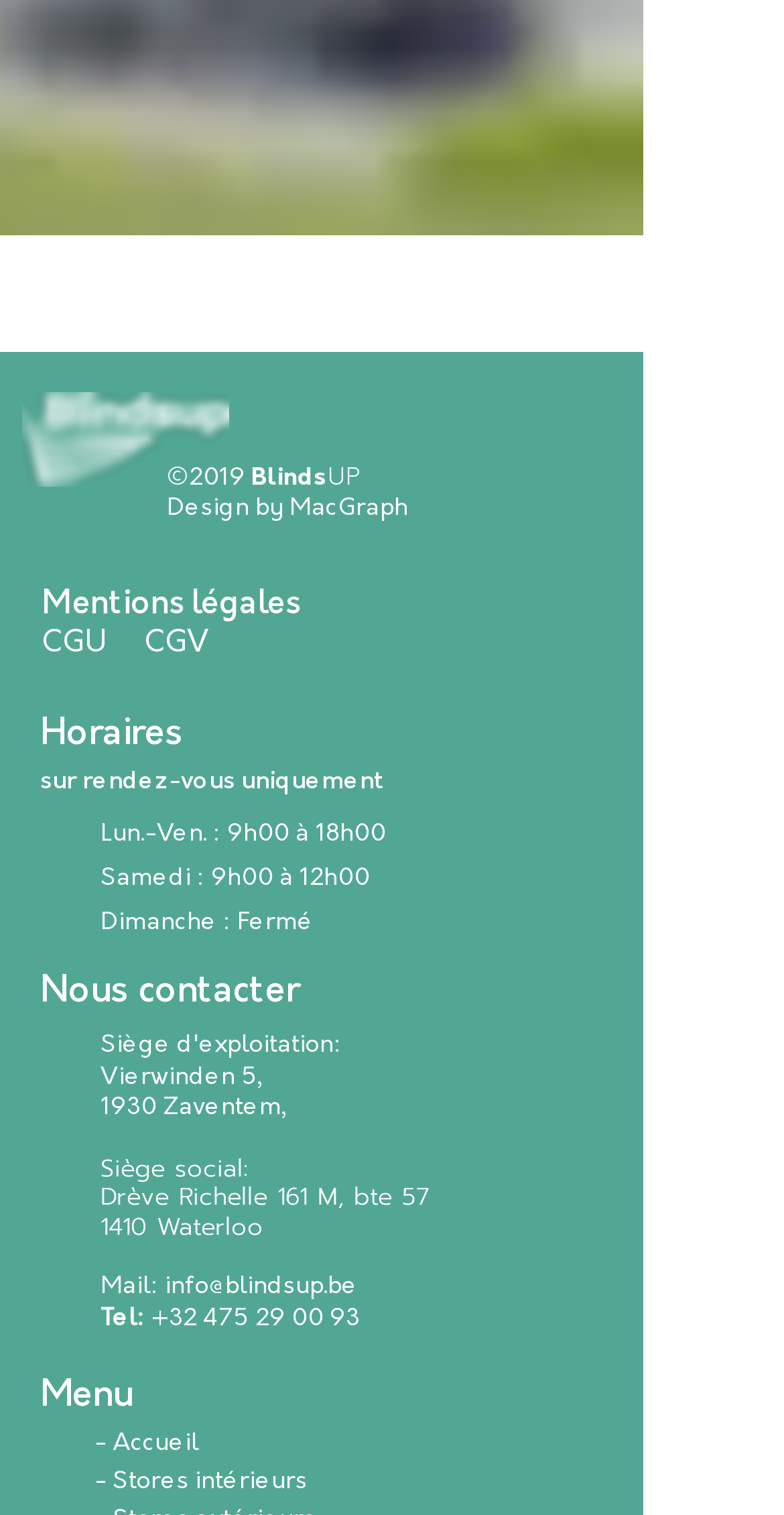Please identify the coordinates of the bounding box for the clickable region that will accomplish this instruction: "Read CGU".

[0.054, 0.413, 0.133, 0.437]